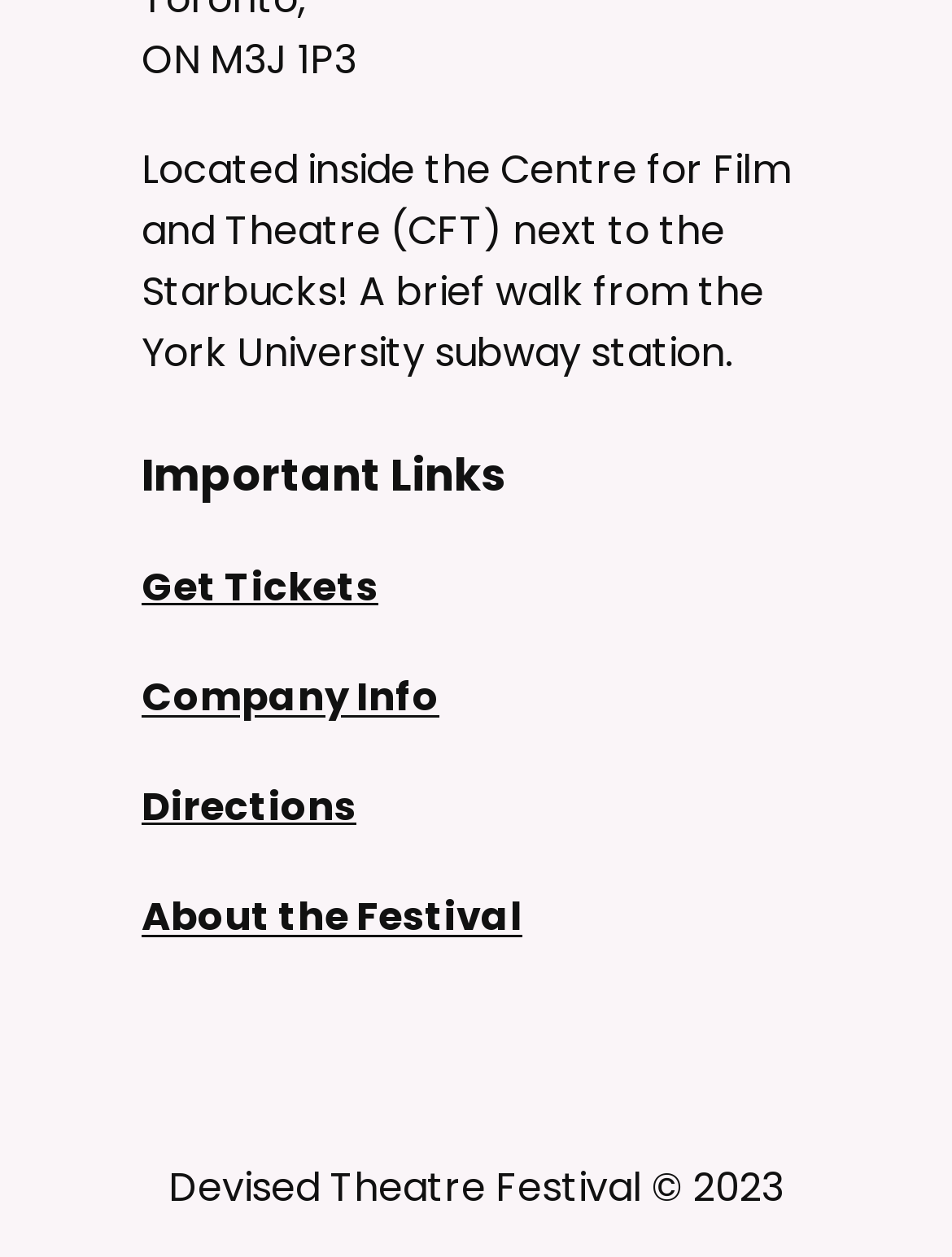Provide a thorough and detailed response to the question by examining the image: 
What is the location of the festival?

The location of the festival can be found at the top of the webpage, where it is written as 'ON M3J 1P3'. This is likely the postal code of the location.